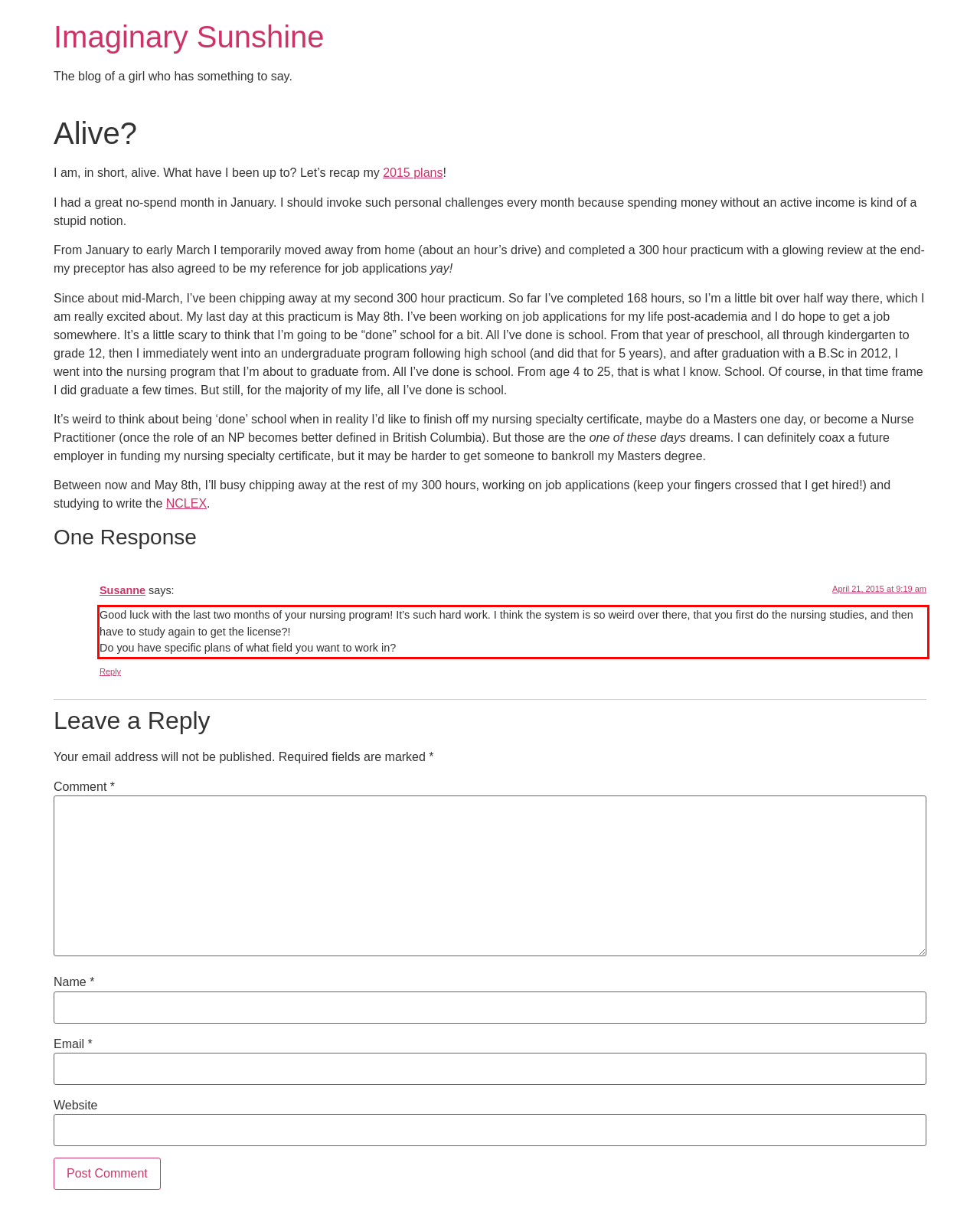Extract and provide the text found inside the red rectangle in the screenshot of the webpage.

Good luck with the last two months of your nursing program! It’s such hard work. I think the system is so weird over there, that you first do the nursing studies, and then have to study again to get the license?! Do you have specific plans of what field you want to work in?